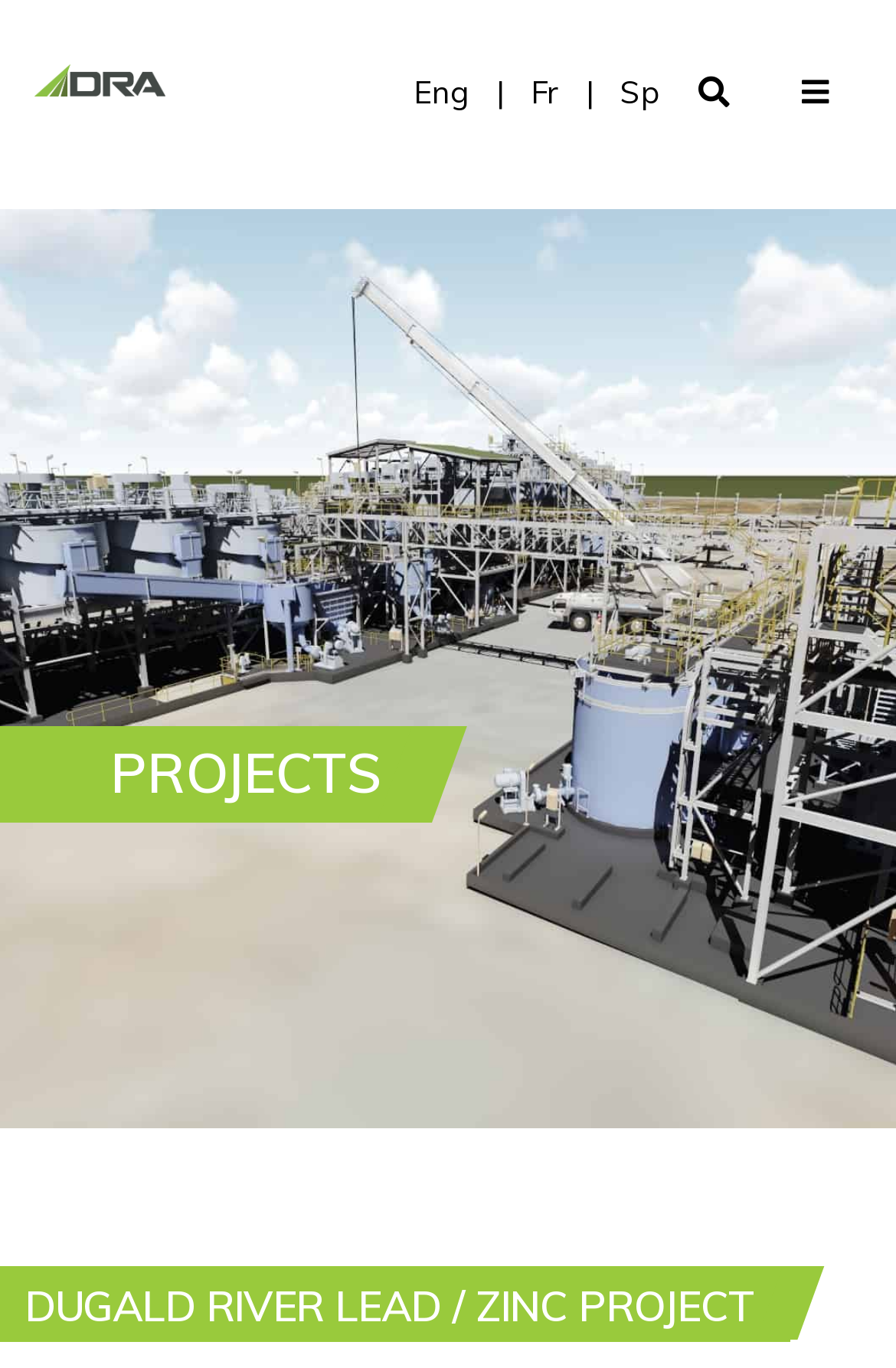Provide a brief response to the question using a single word or phrase: 
What section of the website is highlighted?

PROJECTS